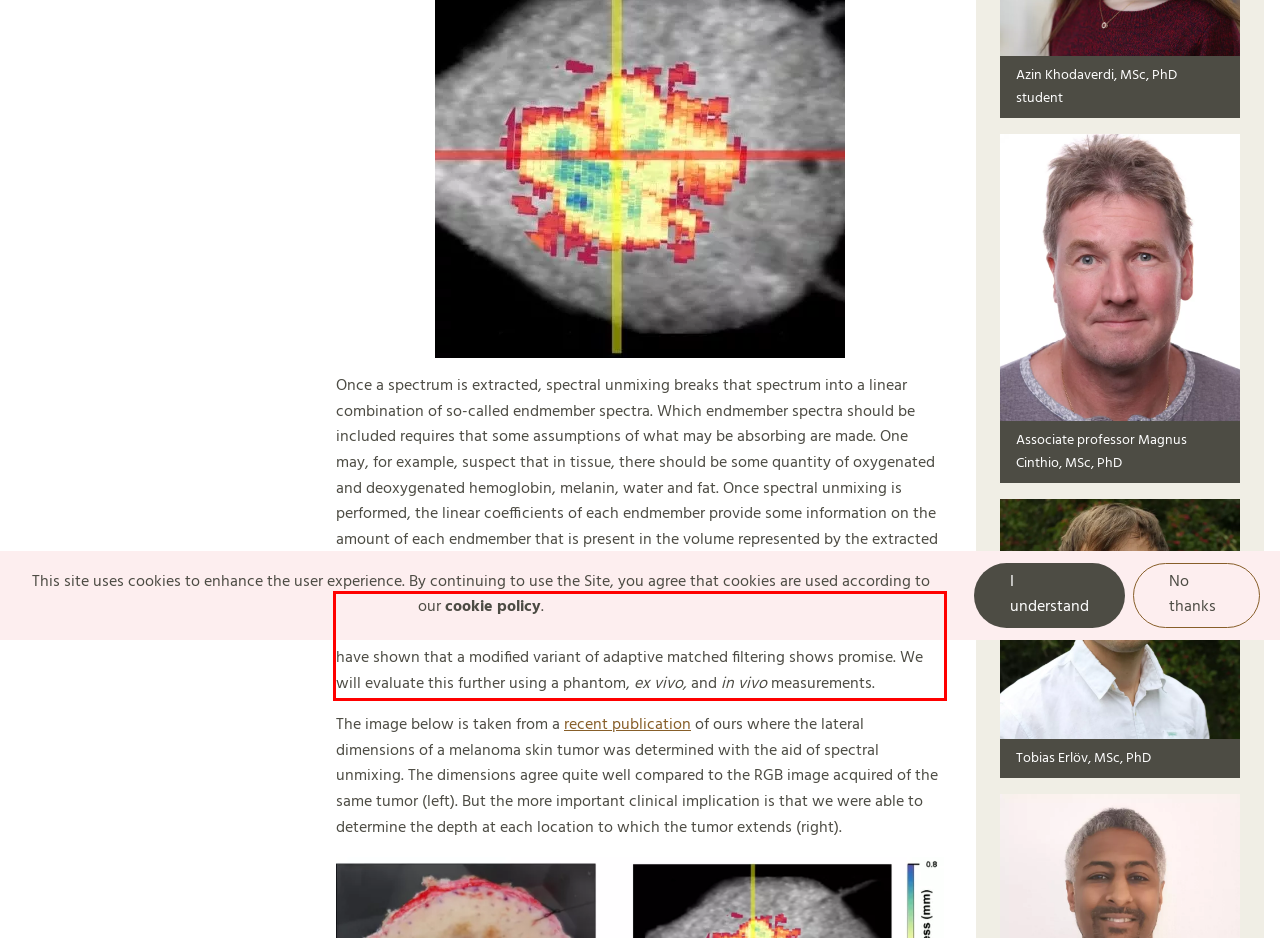You are given a screenshot showing a webpage with a red bounding box. Perform OCR to capture the text within the red bounding box.

Several spectral unmixing techniques are available, such as adaptive matched filtering, independent component analysis, and principal component analysis. Preliminary results have shown that a modified variant of adaptive matched filtering shows promise. We will evaluate this further using a phantom, ex vivo, and in vivo measurements.